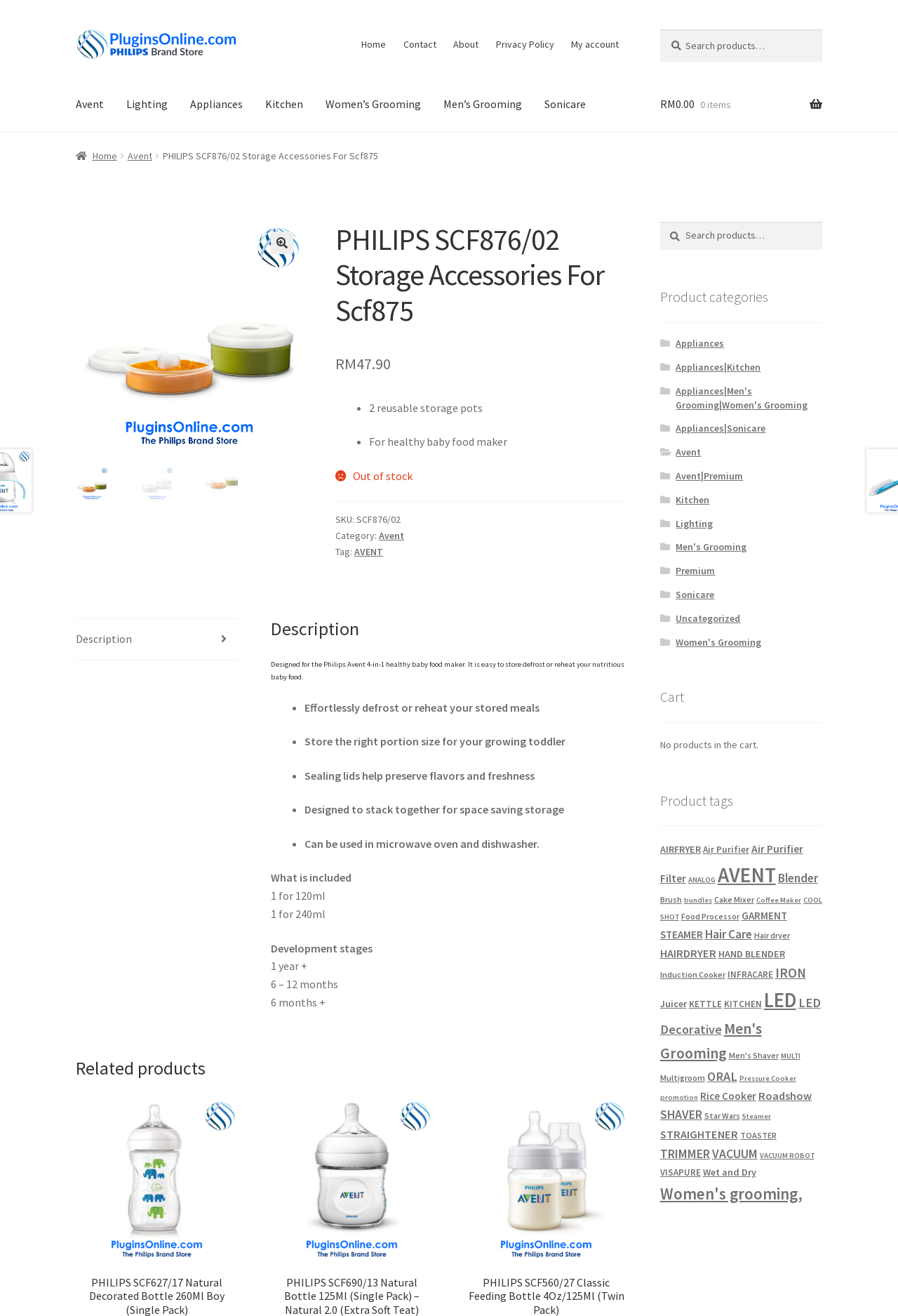Determine the bounding box of the UI element mentioned here: "RM0.00 0 items". The coordinates must be in the format [left, top, right, bottom] with values ranging from 0 to 1.

[0.735, 0.059, 0.916, 0.1]